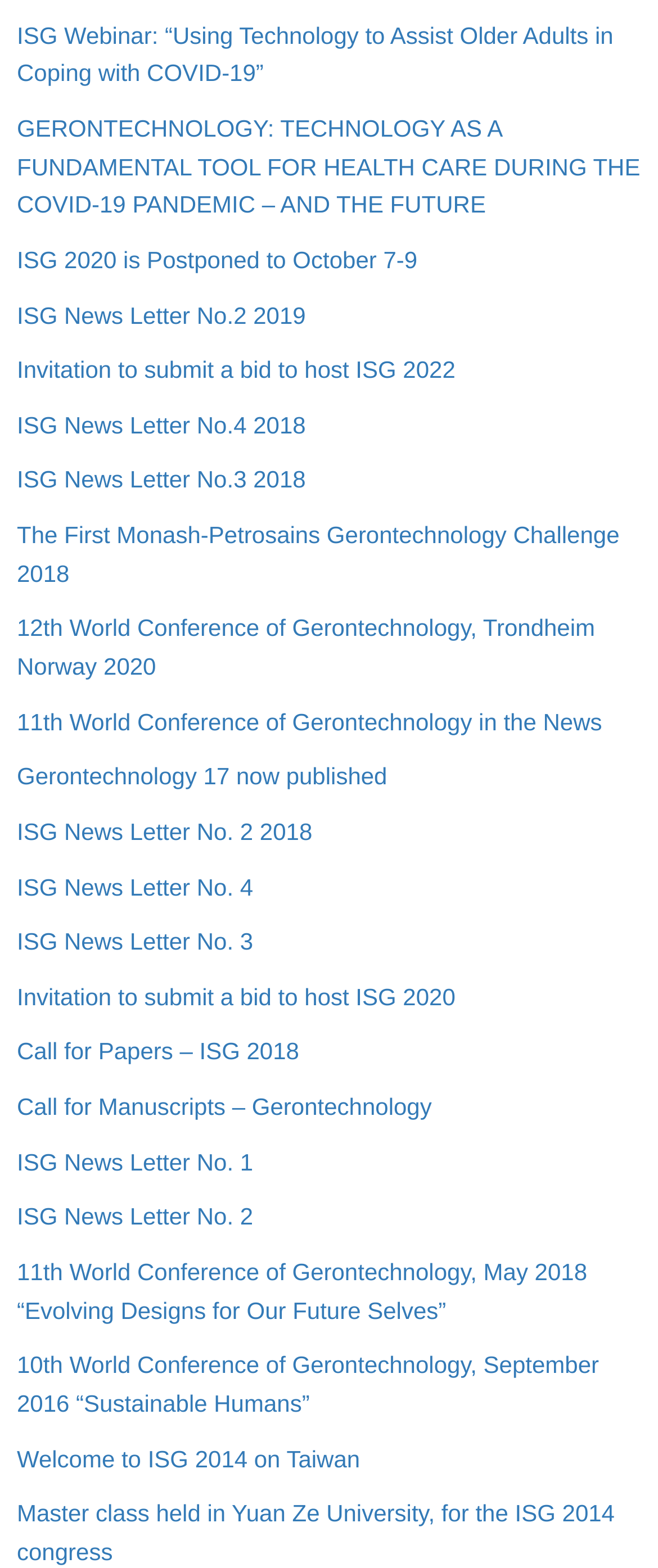Identify the bounding box coordinates for the element you need to click to achieve the following task: "Check ISG News Letter No.2 2019". Provide the bounding box coordinates as four float numbers between 0 and 1, in the form [left, top, right, bottom].

[0.026, 0.192, 0.465, 0.209]